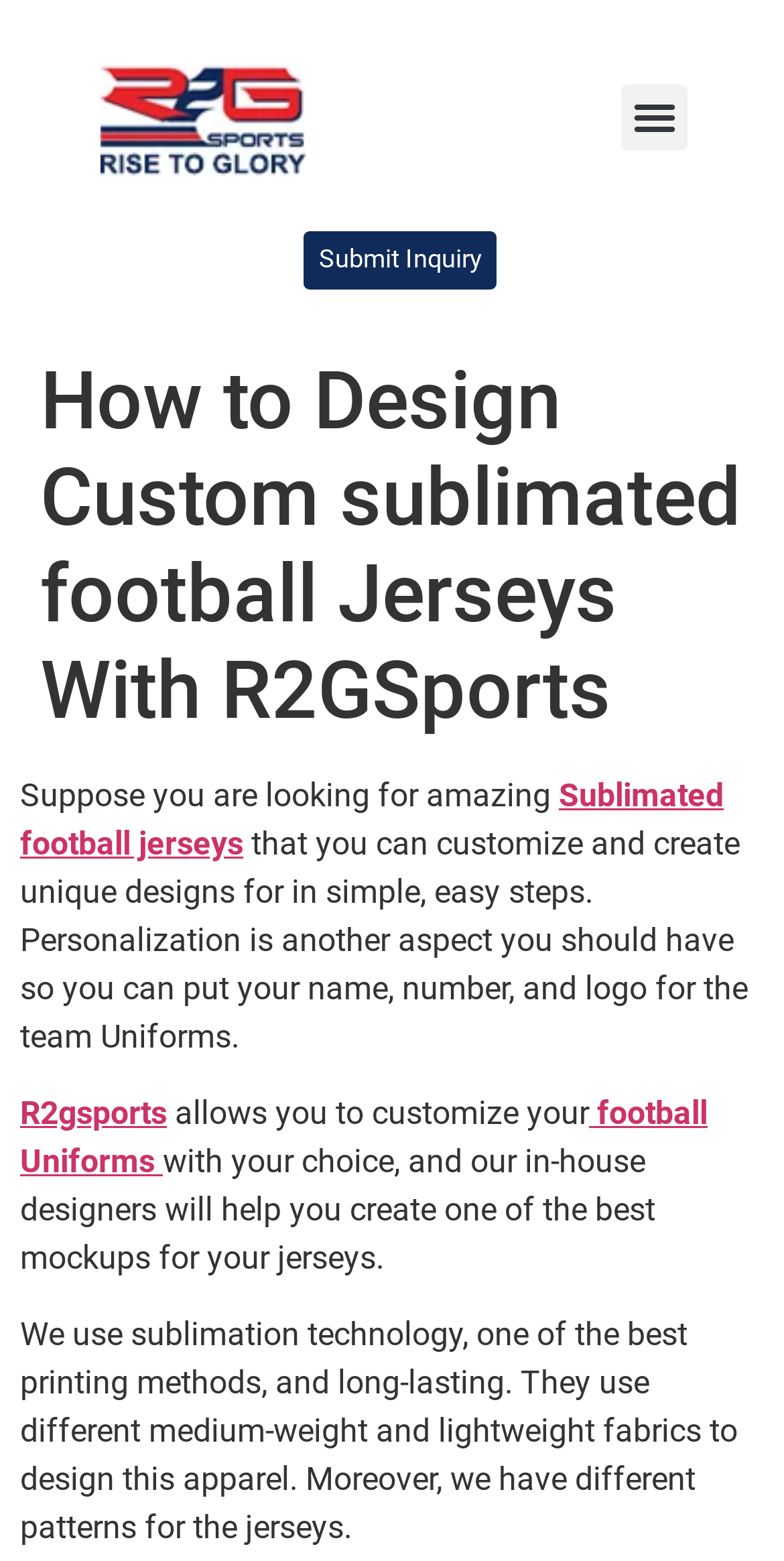What technology is used for printing jerseys?
Please describe in detail the information shown in the image to answer the question.

According to the webpage, sublimation technology is one of the best printing methods used to design jerseys, and it is mentioned in the paragraph that describes the features of the jerseys.